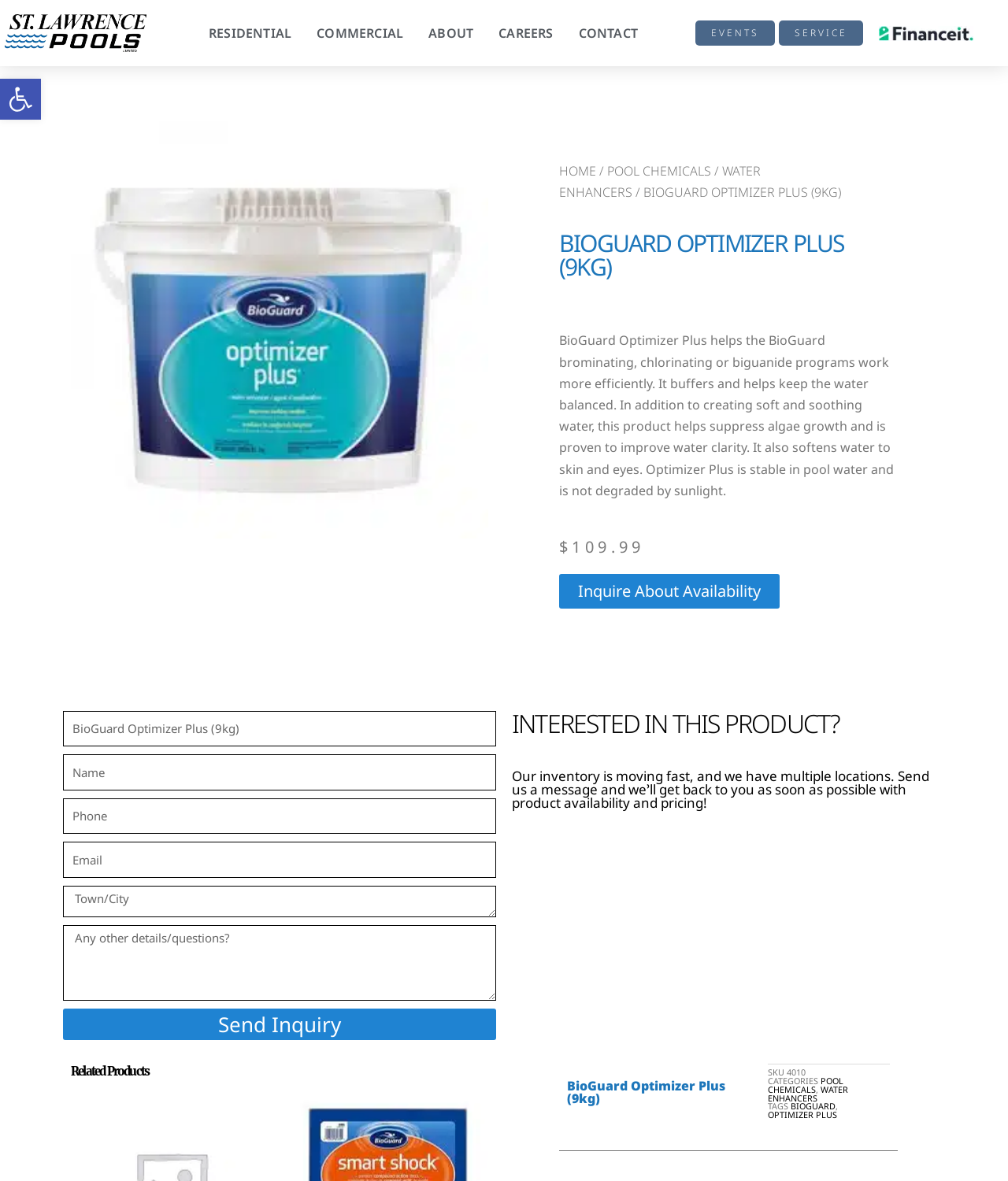What is the purpose of the product?
Please craft a detailed and exhaustive response to the question.

I determined the answer by reading the static text element with the description of the product, which states that it 'helps the BioGuard brominating, chlorinating or biguanide programs work more efficiently'.